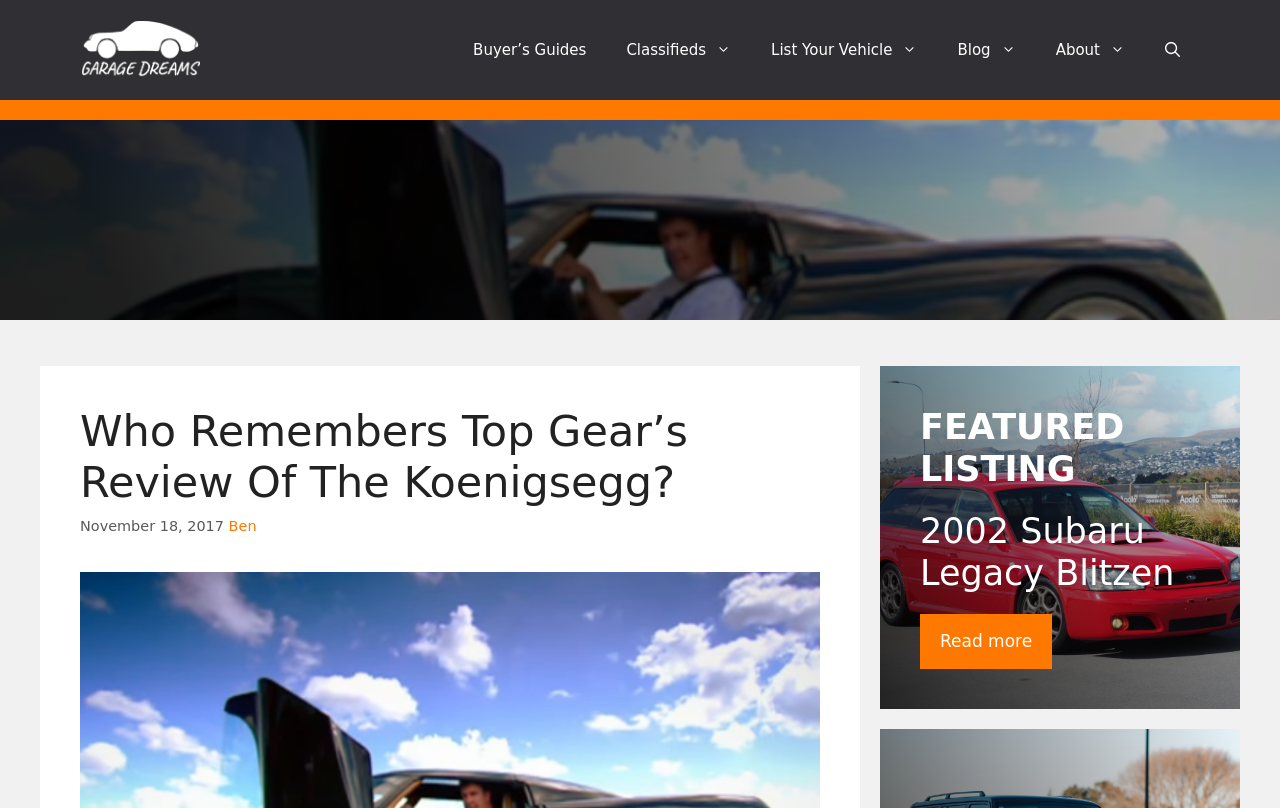Kindly determine the bounding box coordinates of the area that needs to be clicked to fulfill this instruction: "read more about the Subaru Legacy".

[0.719, 0.759, 0.822, 0.828]